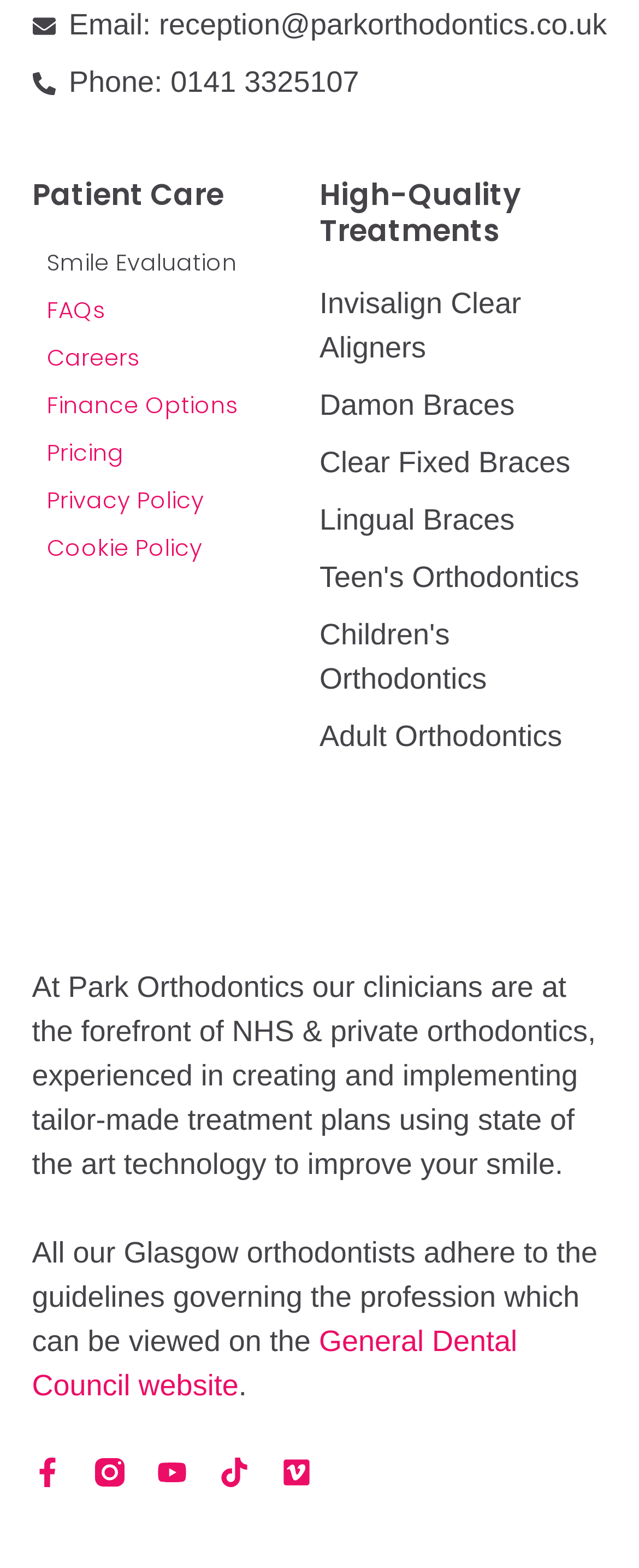What is the name of the evaluation service offered by Park Orthodontics?
Give a thorough and detailed response to the question.

Under the 'Patient Care' heading, there is a link element with the text 'Smile Evaluation', which suggests that Park Orthodontics offers a smile evaluation service.